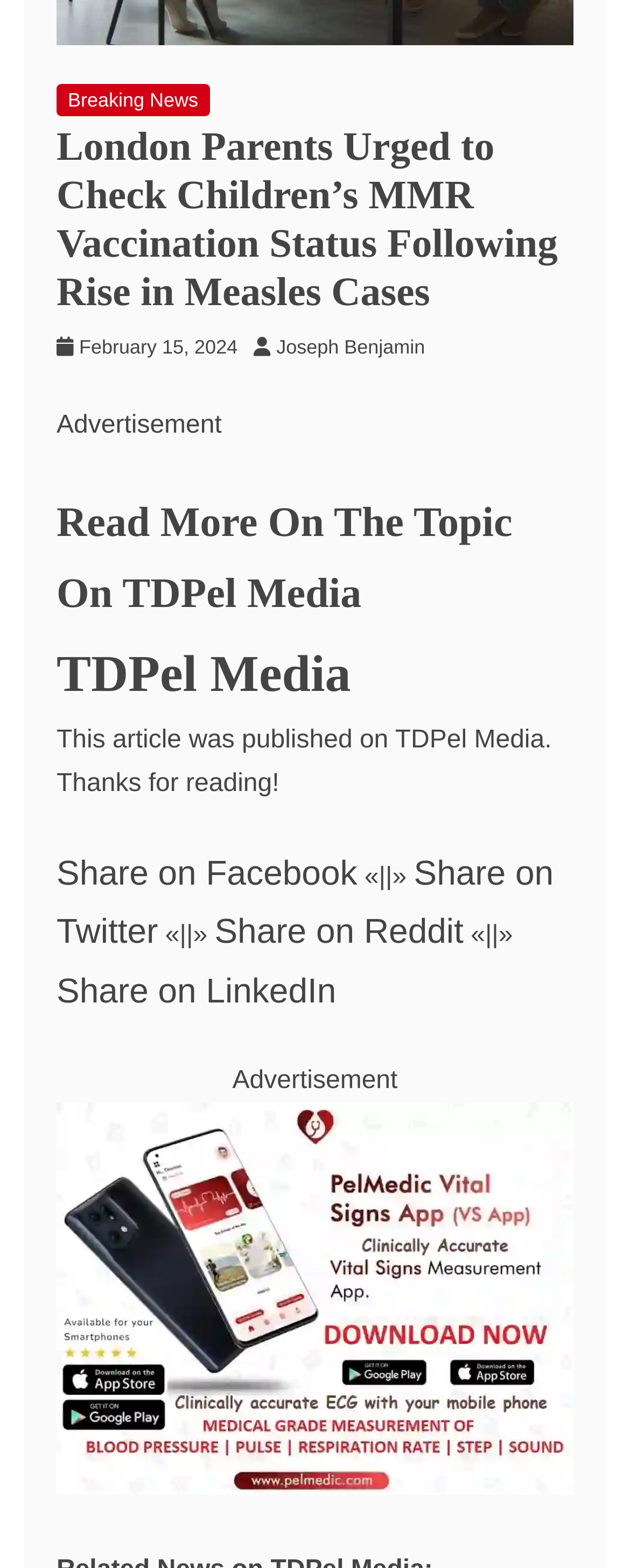Pinpoint the bounding box coordinates of the clickable area needed to execute the instruction: "Download the Vital Signs App". The coordinates should be specified as four float numbers between 0 and 1, i.e., [left, top, right, bottom].

[0.09, 0.94, 0.91, 0.957]